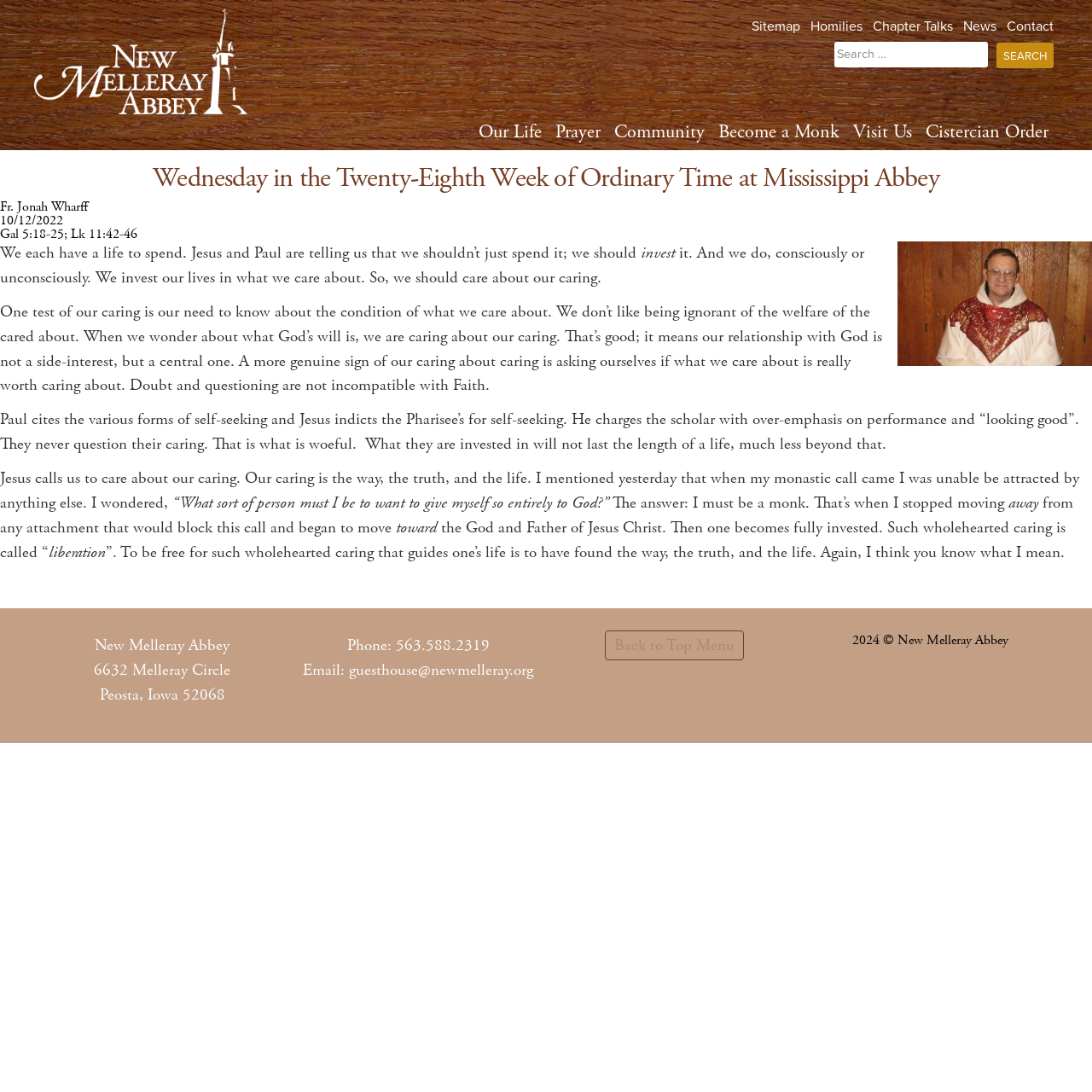Who is the author of the homily?
Could you please answer the question thoroughly and with as much detail as possible?

I found the answer by looking at the complementary section of the webpage, where it lists the author and date of the homily. The first line of this section is 'Fr. Jonah Wharff', which is the author of the homily.